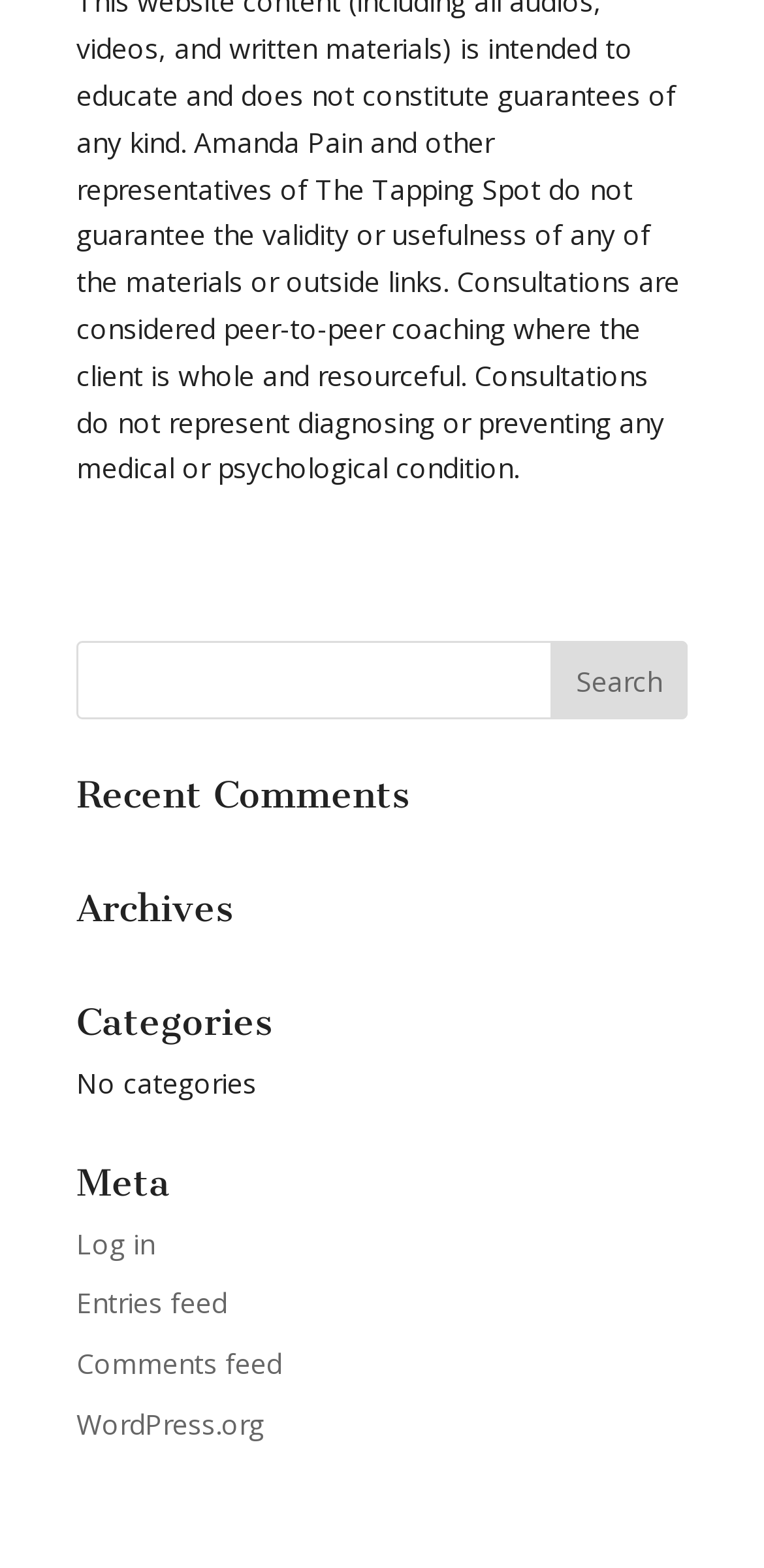What is the topic of the webpage?
Refer to the image and provide a one-word or short phrase answer.

Blog